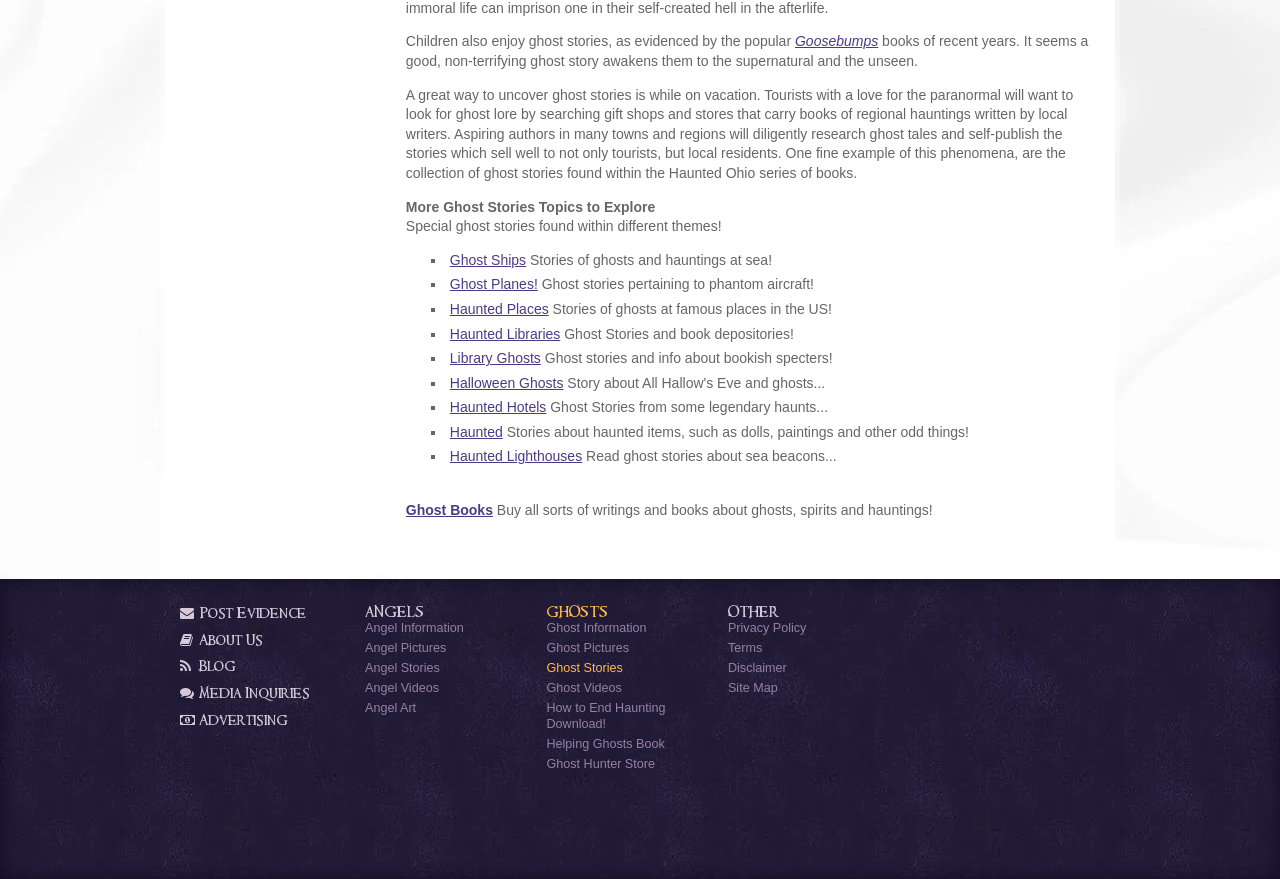Identify the bounding box coordinates for the UI element described as follows: "Angel Art". Ensure the coordinates are four float numbers between 0 and 1, formatted as [left, top, right, bottom].

[0.285, 0.798, 0.325, 0.814]